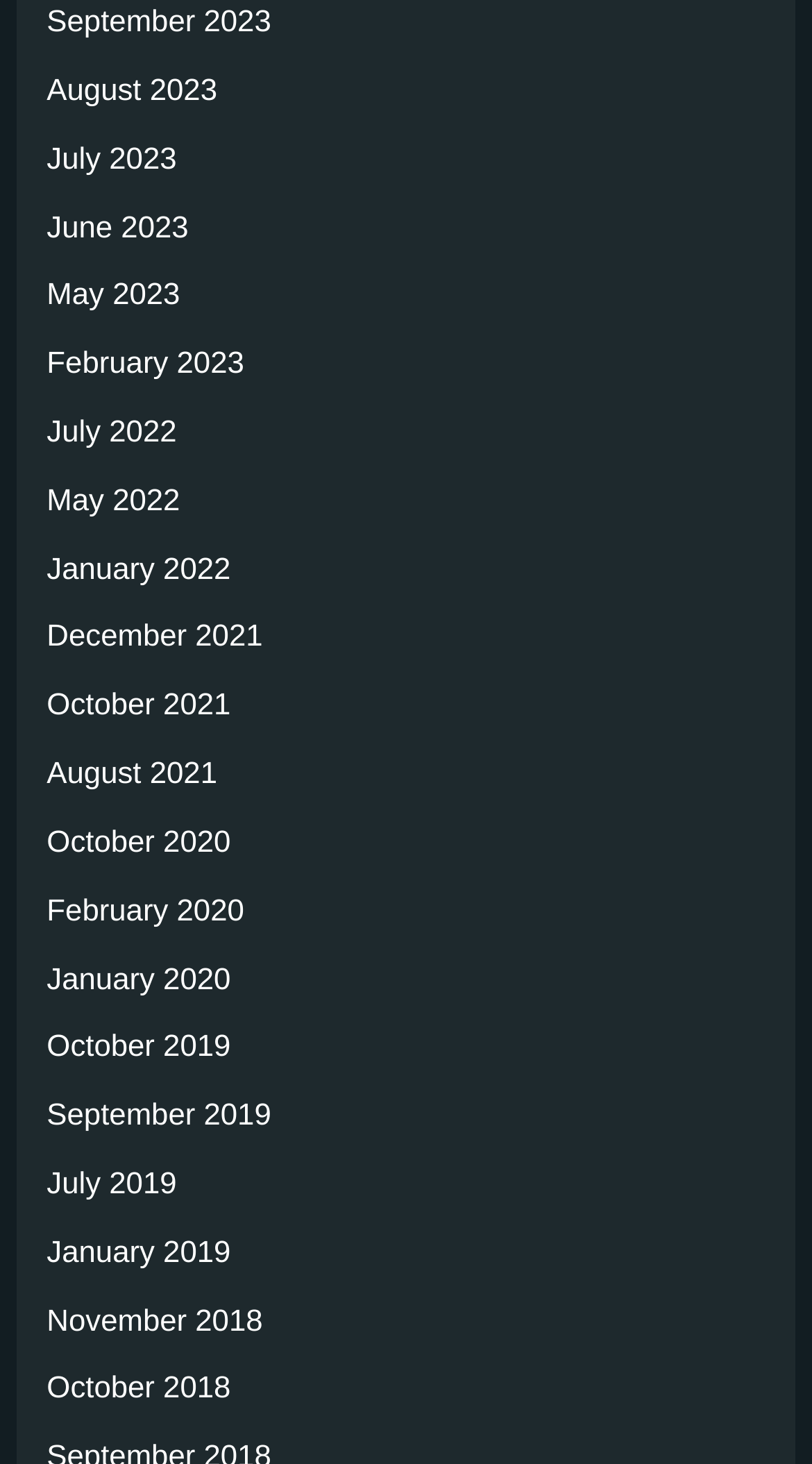Please find the bounding box coordinates in the format (top-left x, top-left y, bottom-right x, bottom-right y) for the given element description. Ensure the coordinates are floating point numbers between 0 and 1. Description: August 2023

[0.058, 0.051, 0.268, 0.074]